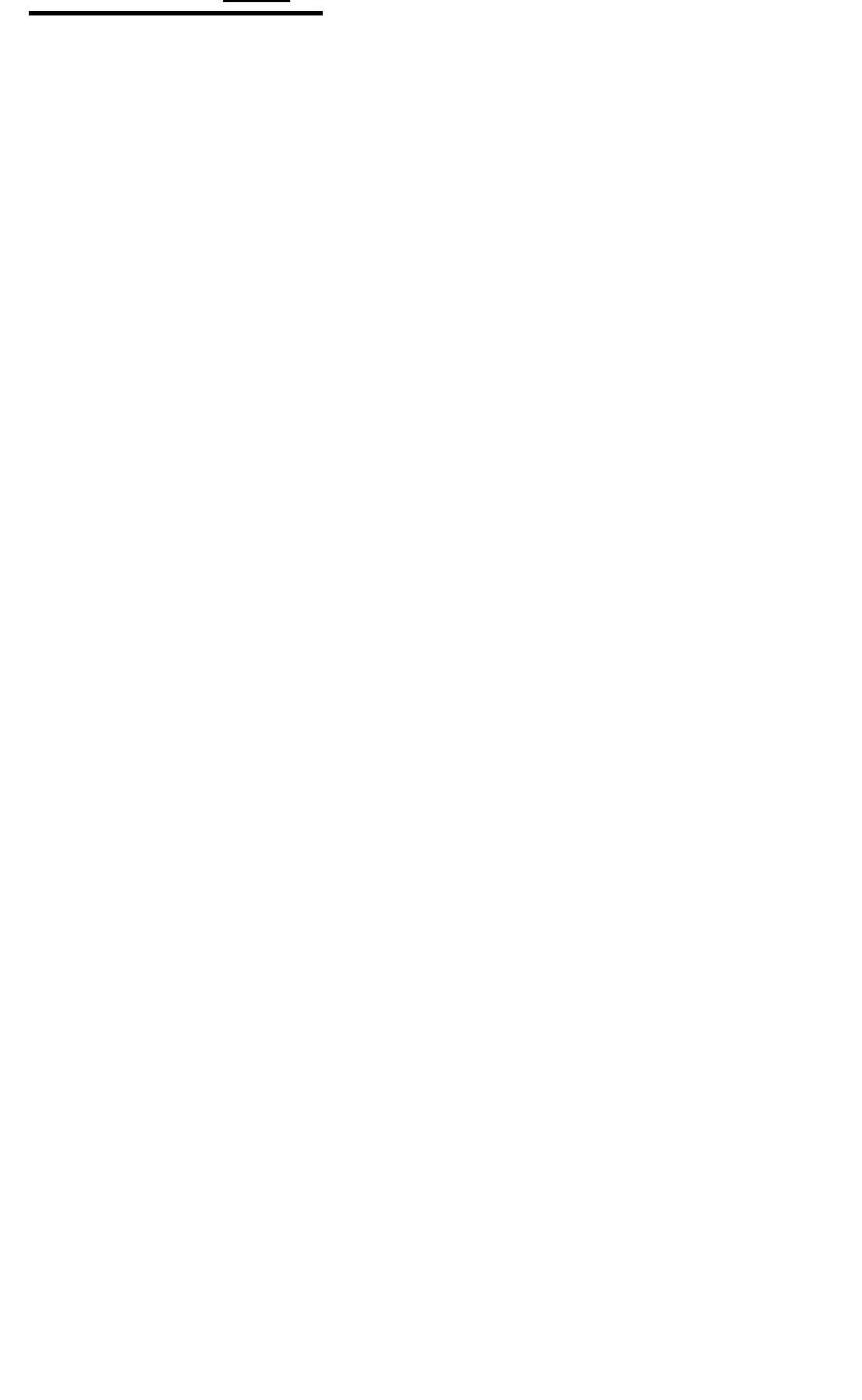Identify the bounding box coordinates for the UI element mentioned here: "Education". Provide the coordinates as four float values between 0 and 1, i.e., [left, top, right, bottom].

None